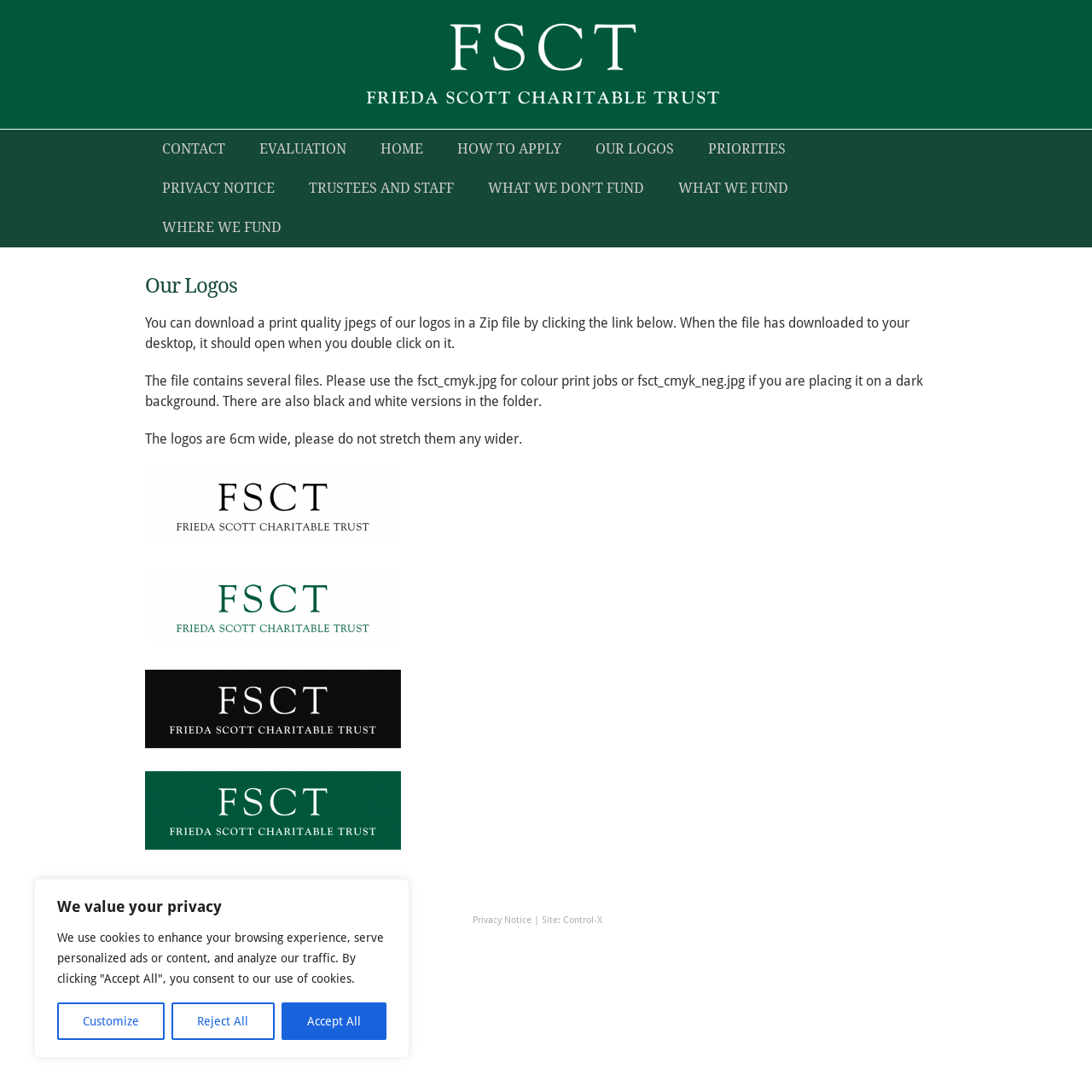Locate the bounding box for the described UI element: "What we fund". Ensure the coordinates are four float numbers between 0 and 1, formatted as [left, top, right, bottom].

[0.605, 0.155, 0.738, 0.191]